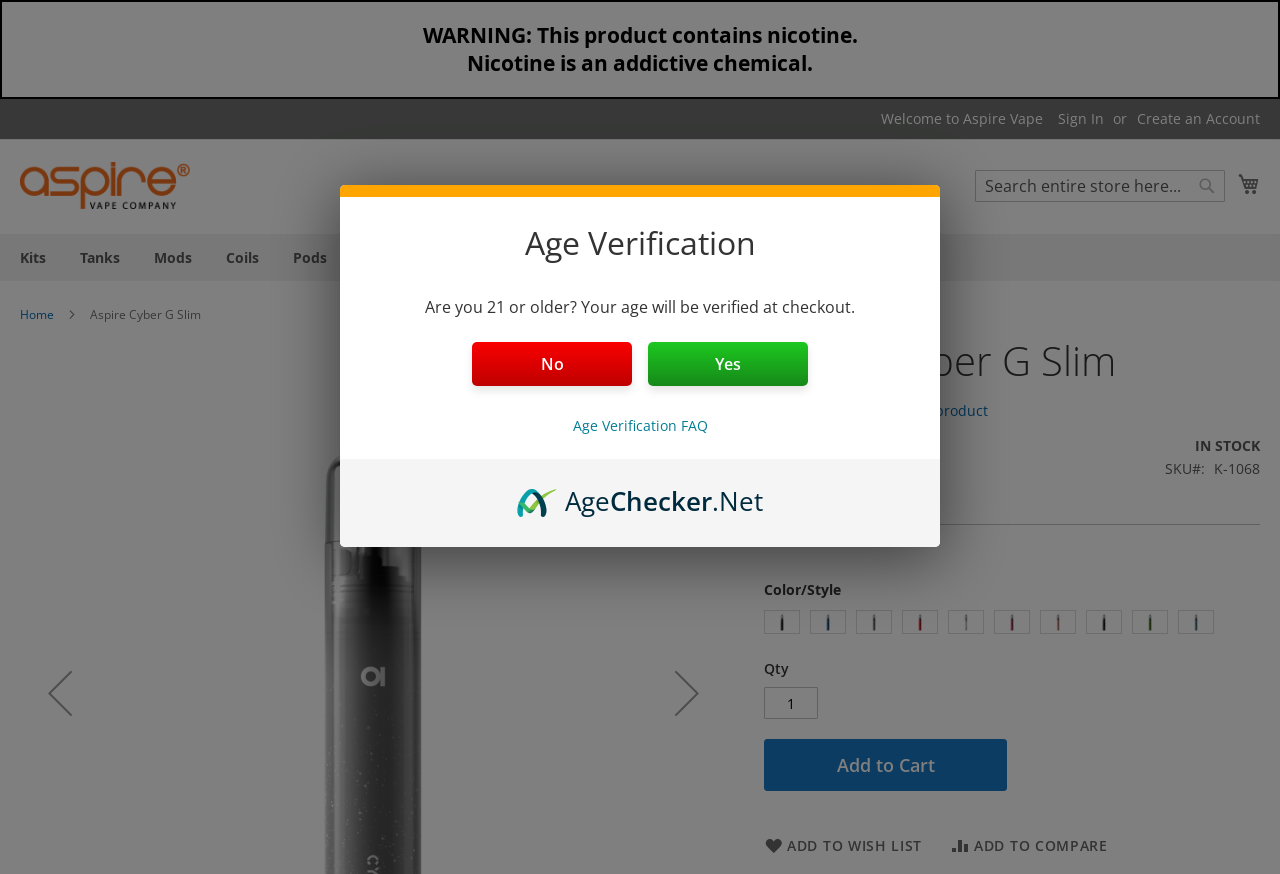Please identify the webpage's heading and generate its text content.

Aspire Cyber G Slim